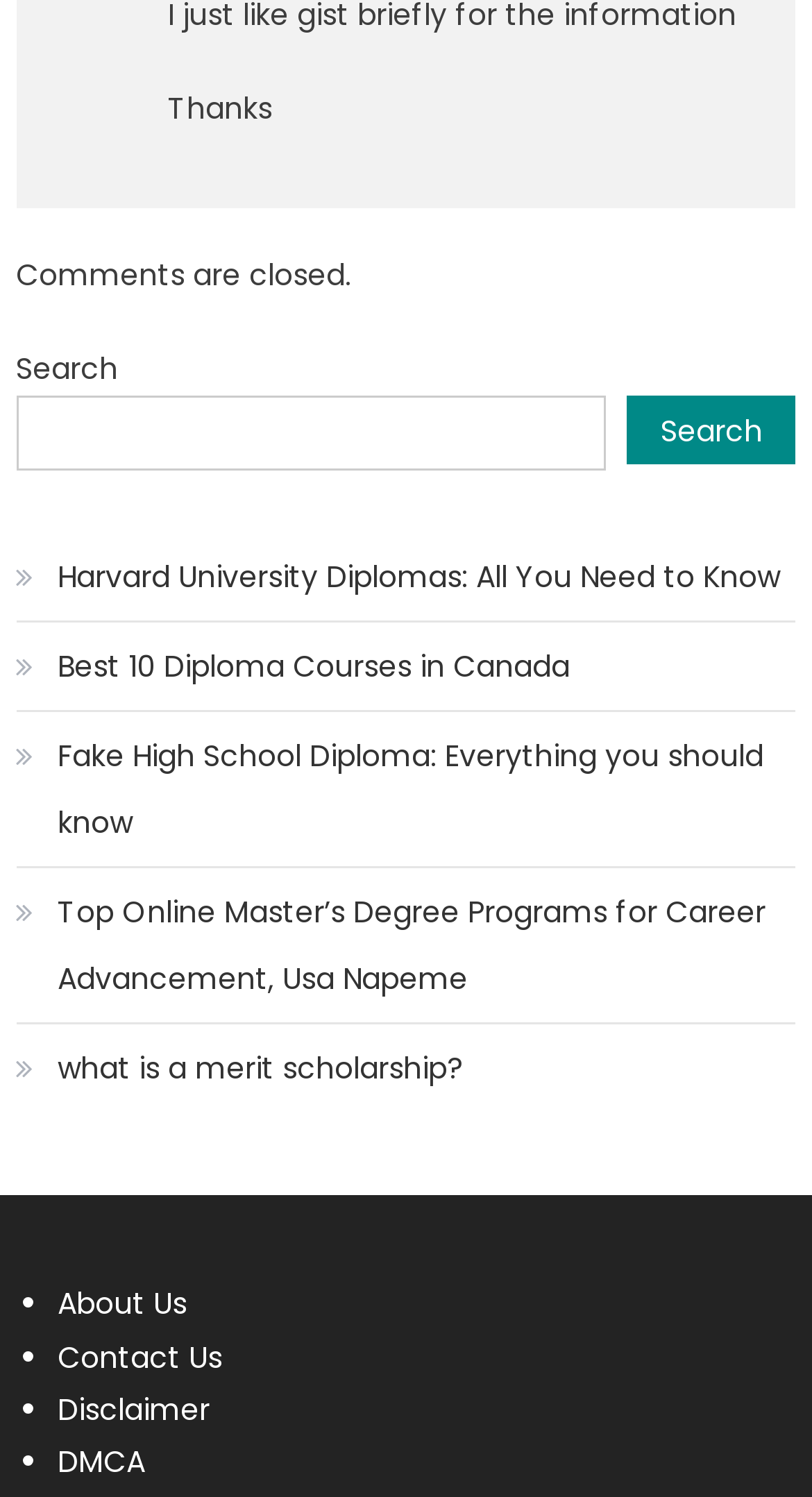How many links are there in the footer section?
Look at the webpage screenshot and answer the question with a detailed explanation.

I identified the footer section by looking at the bounding box coordinates of the elements at the bottom of the page. Within this section, I found five links: 'About Us', 'Contact Us', 'Disclaimer', 'DMCA', and a fifth link that is not explicitly labeled.